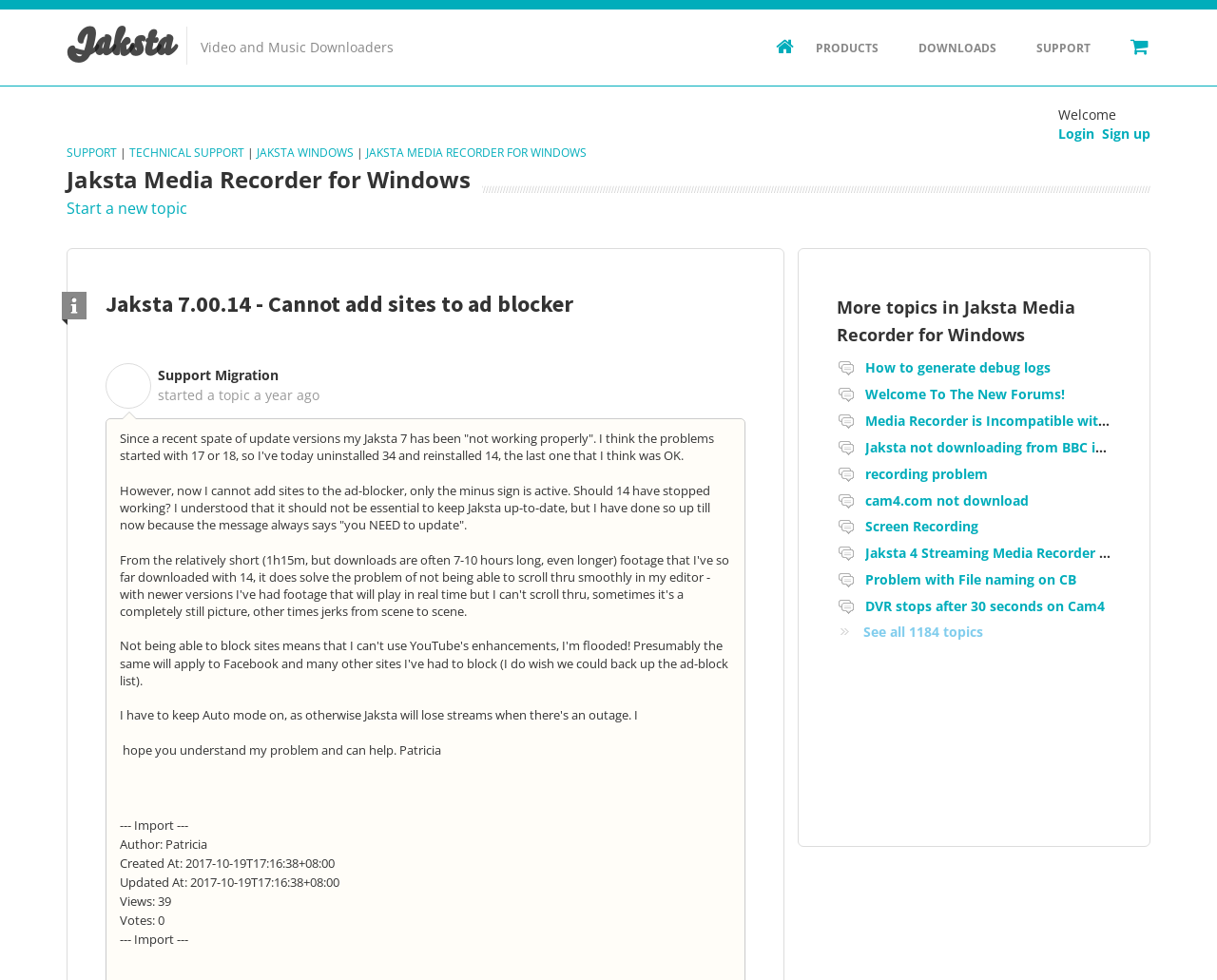How many topics are there in the forum?
Please provide a detailed and comprehensive answer to the question.

The question can be answered by looking at the link 'See all 1184 topics' which indicates the total number of topics in the forum.